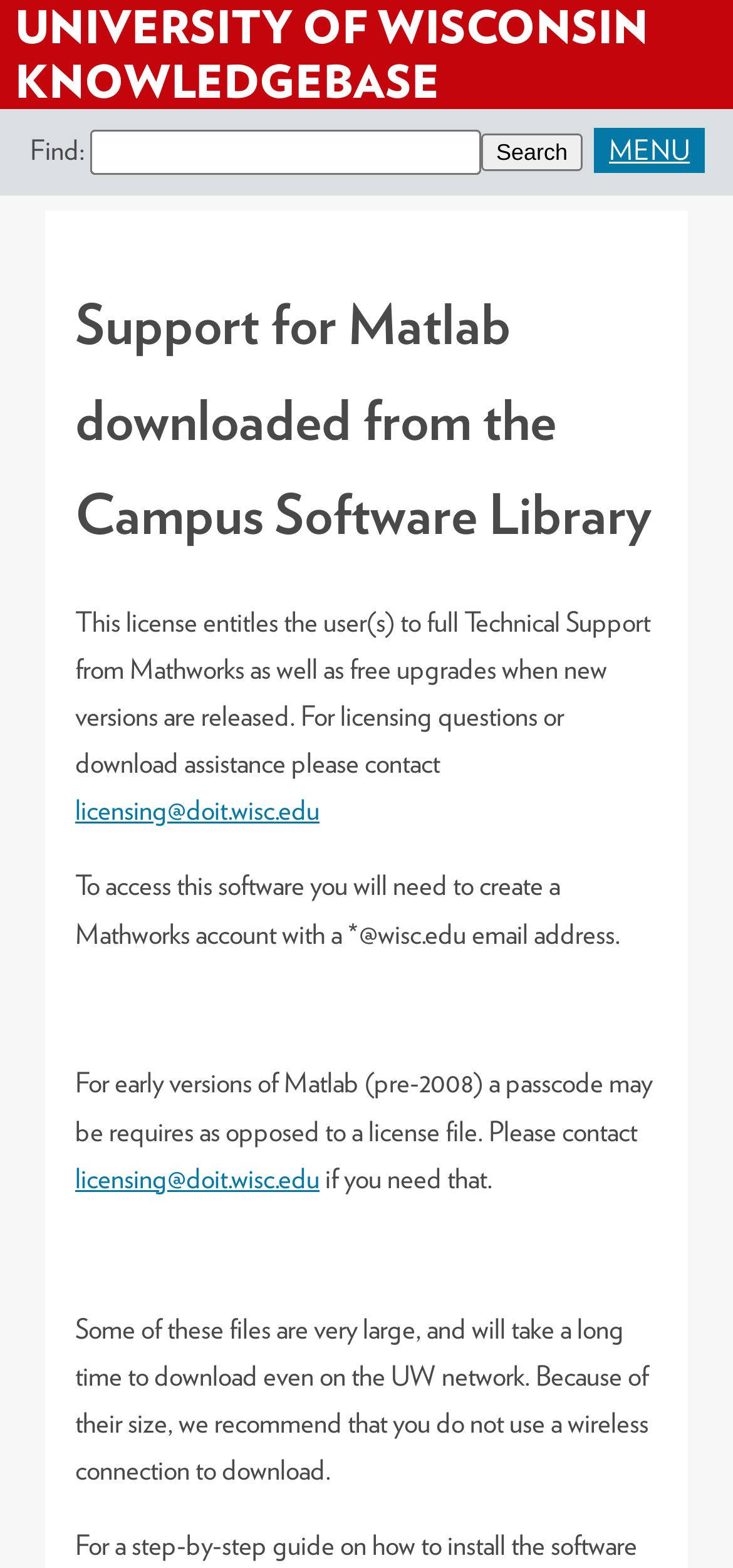Please answer the following question using a single word or phrase: 
What is the alternative to a license file for early Matlab versions?

Passcode